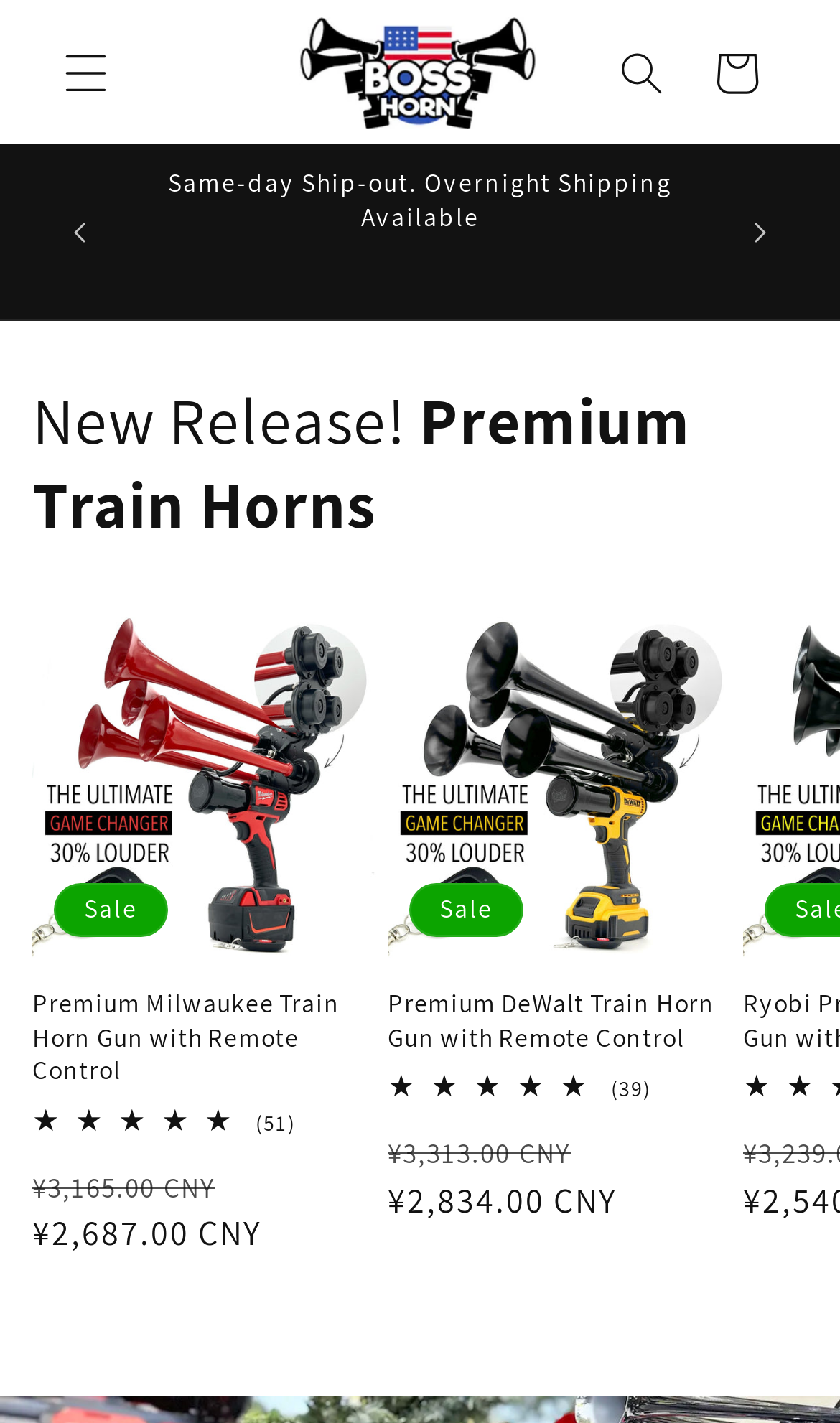Given the webpage screenshot and the description, determine the bounding box coordinates (top-left x, top-left y, bottom-right x, bottom-right y) that define the location of the UI element matching this description: Cart

[0.821, 0.017, 0.933, 0.084]